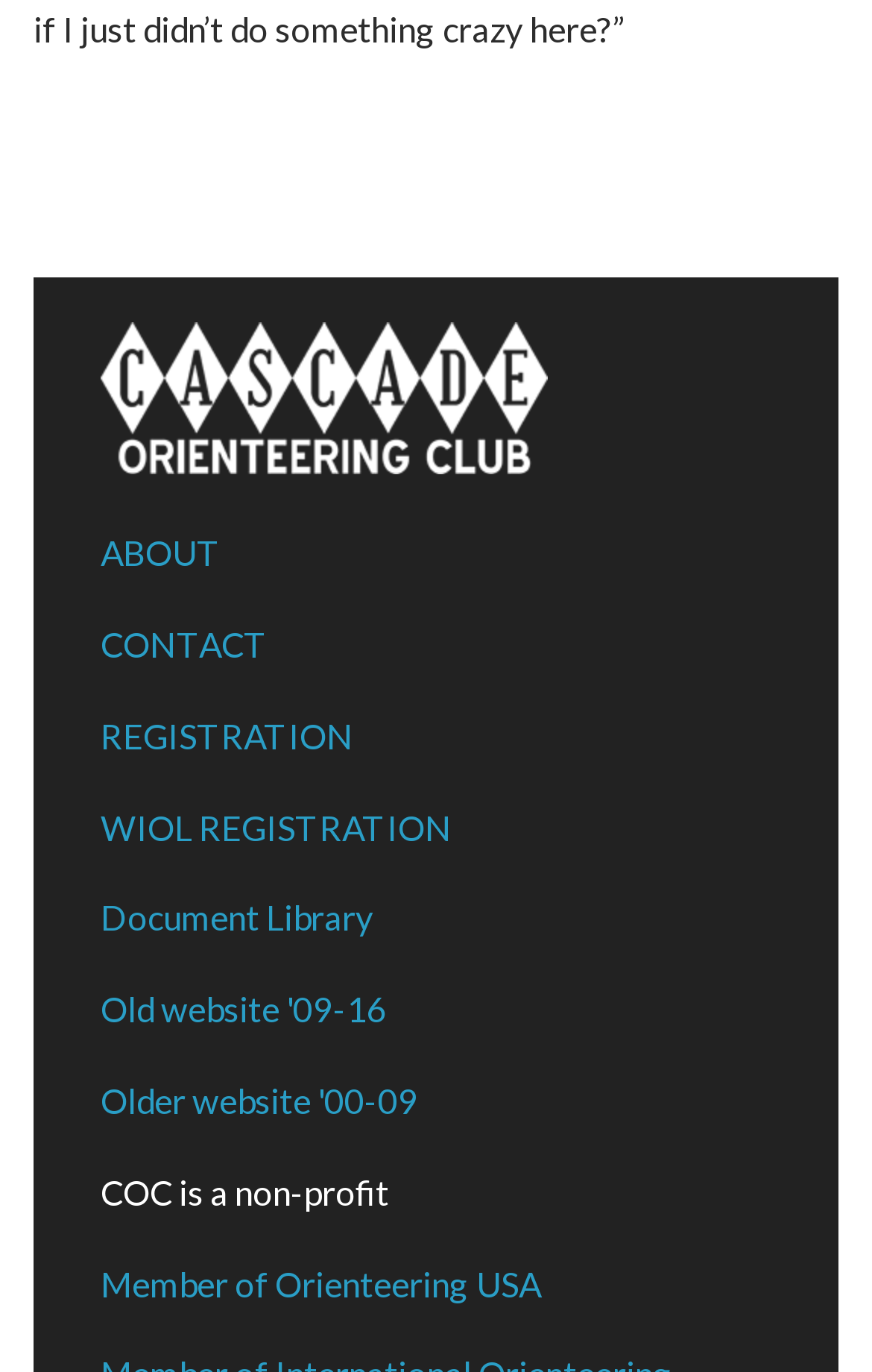Please respond to the question with a concise word or phrase:
What is the name of the organization?

Cascade Orienteering